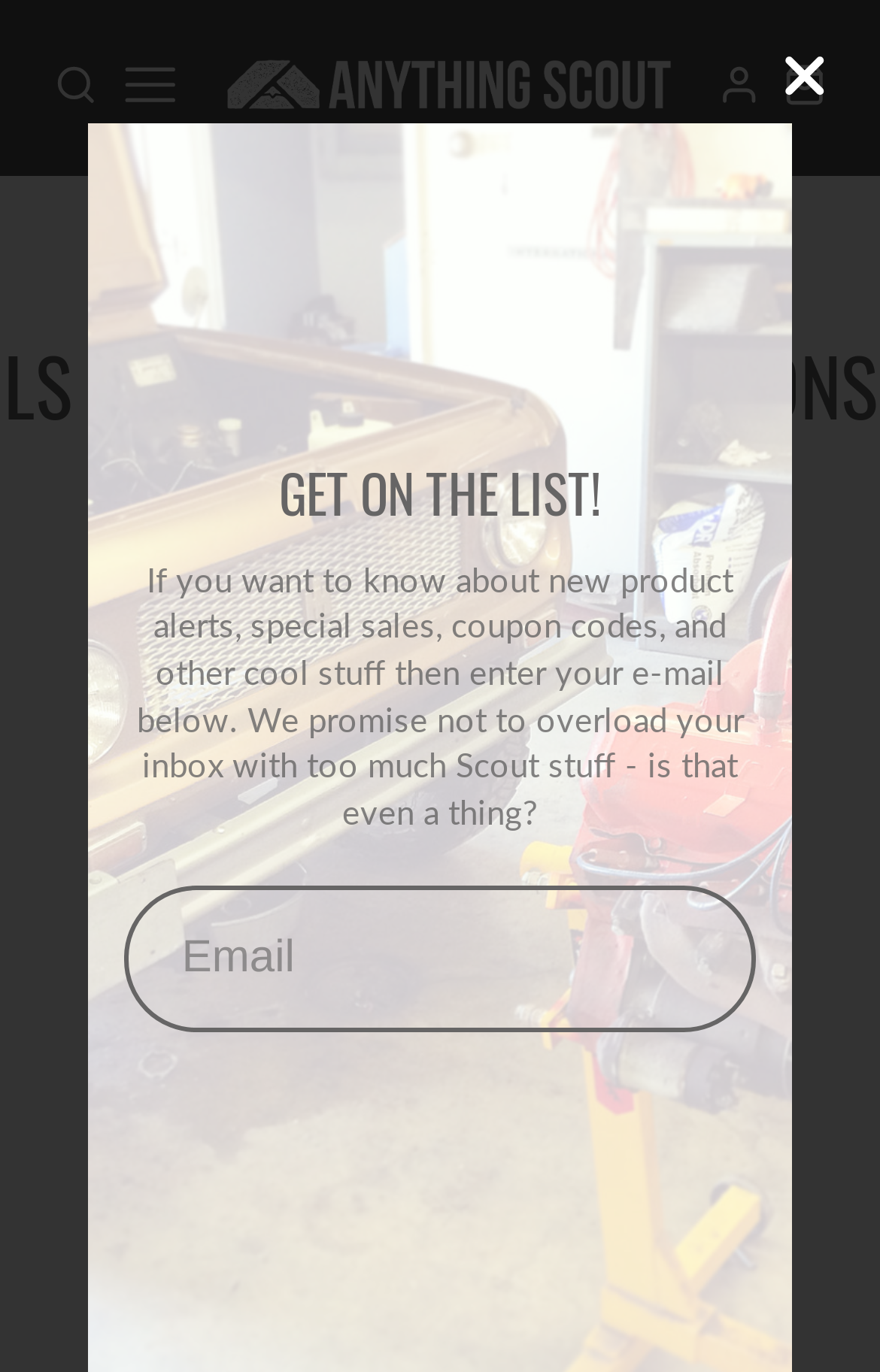Respond to the question below with a single word or phrase: What is the call-to-action of the button?

Get on the list